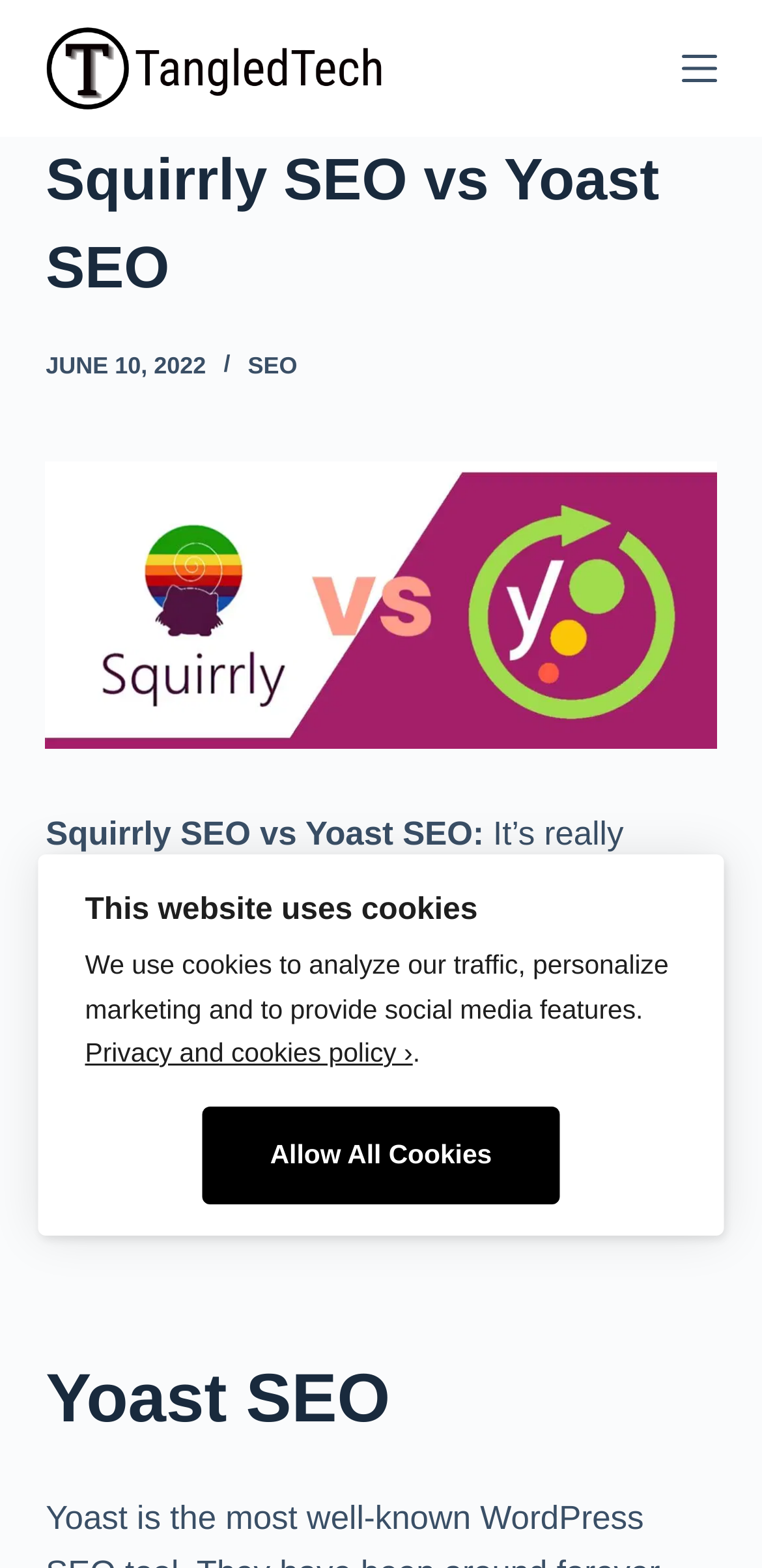Detail the various sections and features present on the webpage.

The webpage is about comparing Squirrly SEO and Yoast SEO, two popular WordPress plugins for search engine optimization. At the top left corner, there is a link to skip to the content, and next to it, the Tangled Tech Logo is displayed. On the top right corner, a menu button is located.

Below the logo, the main content begins with a header that reads "Squirrly SEO vs Yoast SEO" and is accompanied by the date "JUNE 10, 2022" and a link to "SEO". Underneath, there is a large image related to the topic, taking up most of the width.

The main article starts with a brief introduction, stating the importance of choosing the right SEO tool and mentioning that both Yoast SEO and Squirrly SEO are popular options with excellent reviews. The text continues to describe the differences between the two plugins.

Further down, there is a subheading "Yoast SEO", indicating that the article will delve into the details of each plugin.

At the bottom of the page, there is a notice about the website using cookies, followed by a brief explanation of how the cookies are used. A link to the "Privacy and cookies policy" is provided, along with a button to "Allow All Cookies".